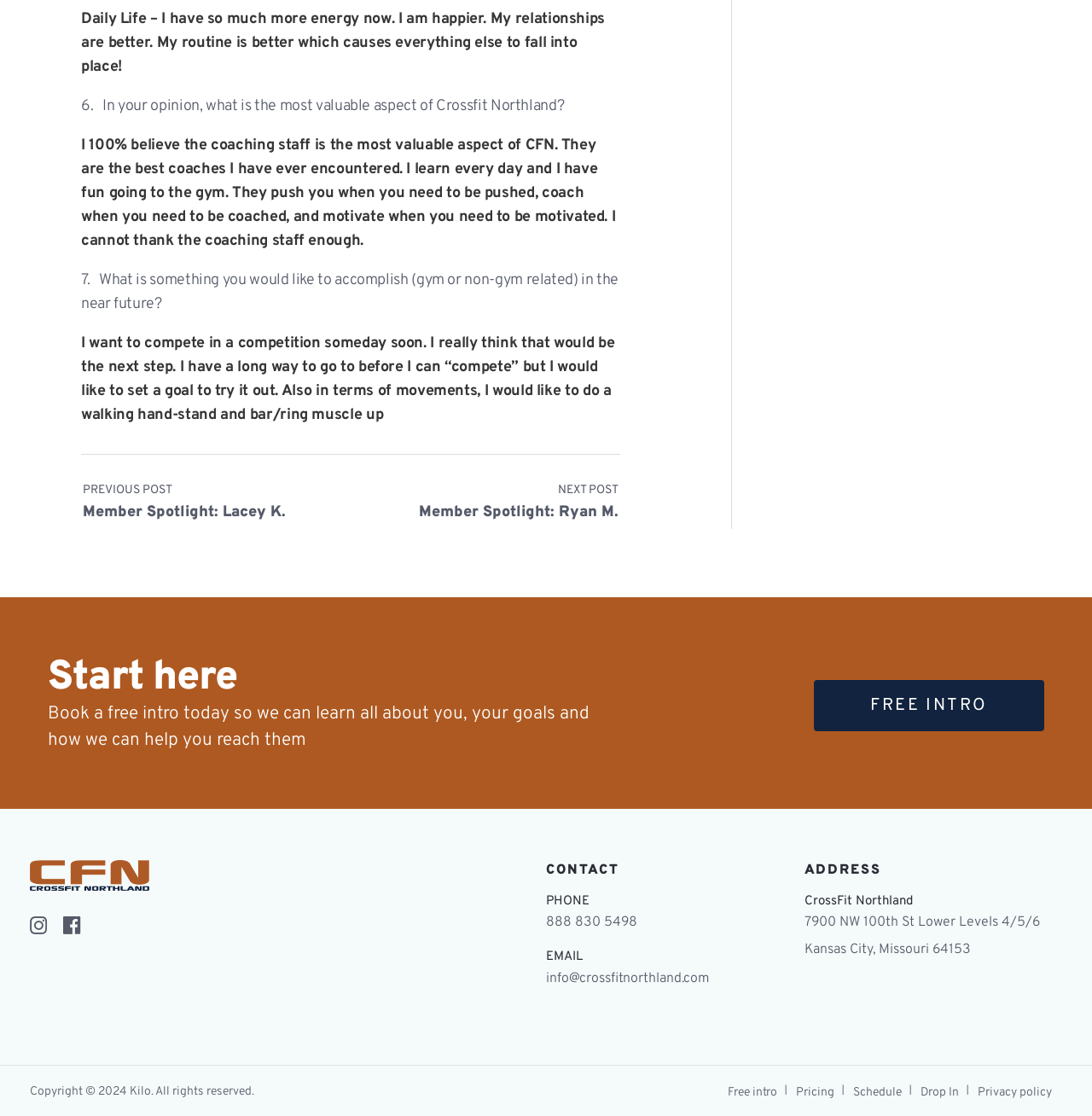Locate the bounding box coordinates of the element's region that should be clicked to carry out the following instruction: "Follow us on instagram". The coordinates need to be four float numbers between 0 and 1, i.e., [left, top, right, bottom].

[0.027, 0.821, 0.048, 0.842]